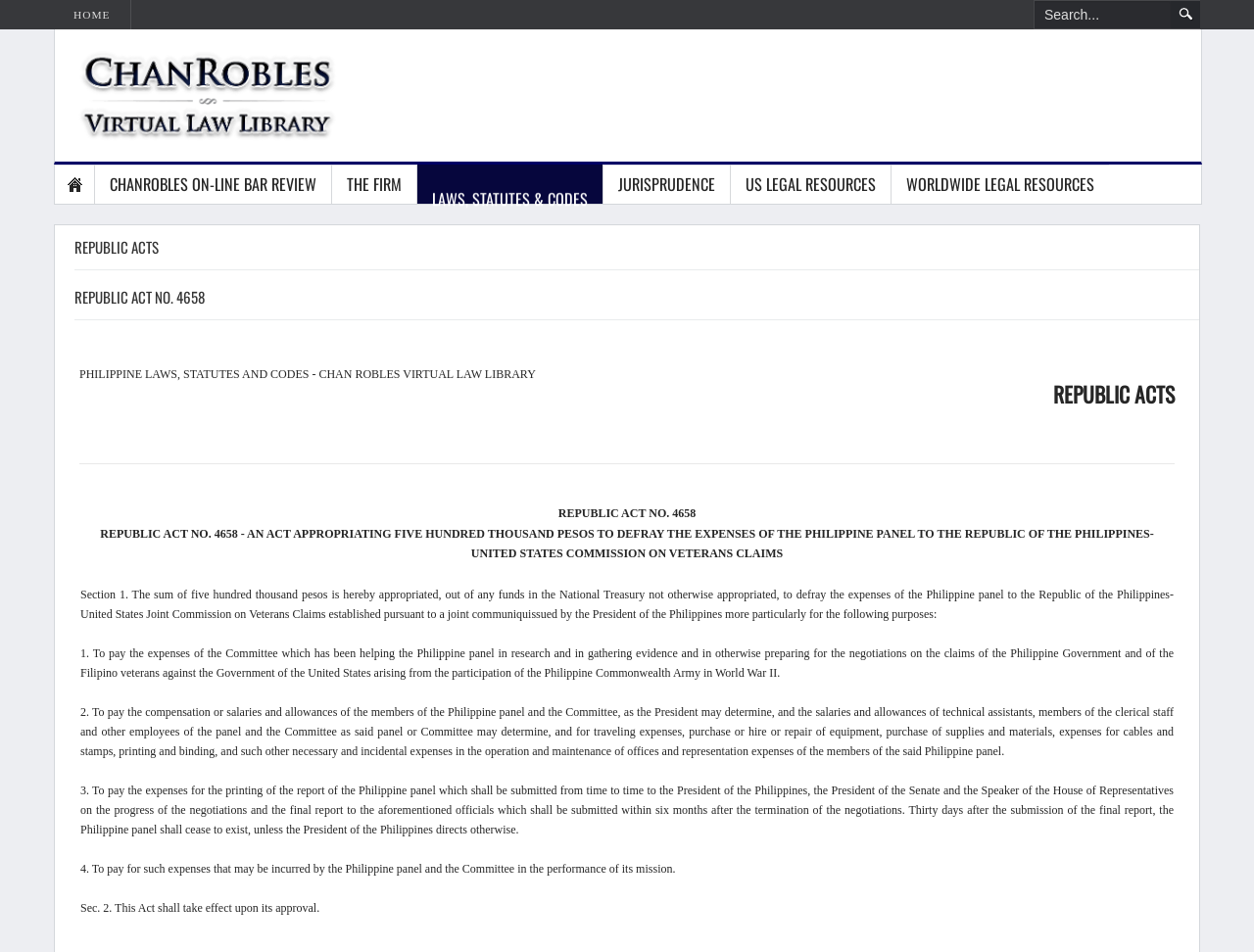Using the details in the image, give a detailed response to the question below:
When does the Philippine panel cease to exist?

I found the answer by reading the content of the webpage, specifically the section about Republic Act No. 4658, which mentions that the Philippine panel shall cease to exist 30 days after submitting the final report to the President of the Philippines, the President of the Senate, and the Speaker of the House of Representatives.